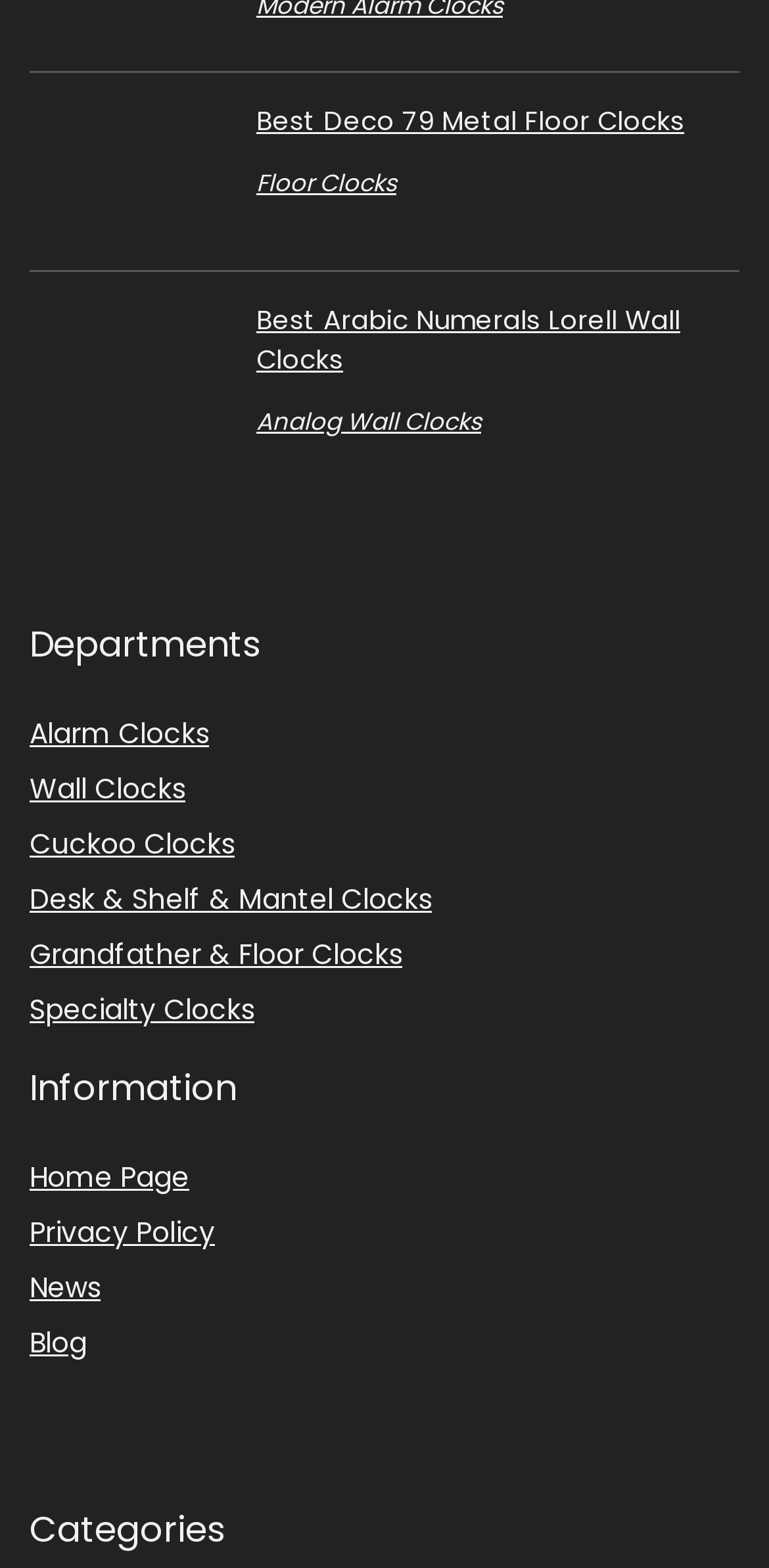Respond to the following question using a concise word or phrase: 
What is the category of clocks on the top left?

Metal Floor Clocks